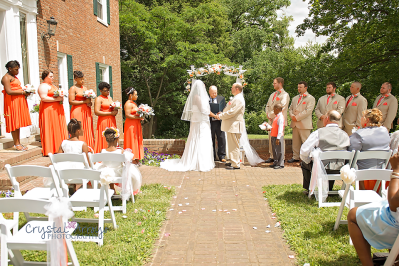Explain in detail what you see in the image.

In this beautiful outdoor wedding ceremony, a couple is exchanging vows under a floral arch adorned with greenery, surrounded by an intimate gathering of family and friends. The bride, dressed in a flowing white gown and a long veil, stands across from the groom, who is elegantly attired in a light suit. The scene is filled with joy and celebration, highlighted by the vibrant coral-colored dresses worn by the bridesmaids, who line up to the left, each holding a bouquet. On the right, the groomsmen, dressed in matching suits, stand in support of the groom. The setting features a charming brick building in the background and lush greenery, creating a picturesque backdrop for this special moment. Rose petals scattered on the aisle add to the romantic atmosphere, making it a memorable occasion captured beautifully by Crystal Lee Photography.